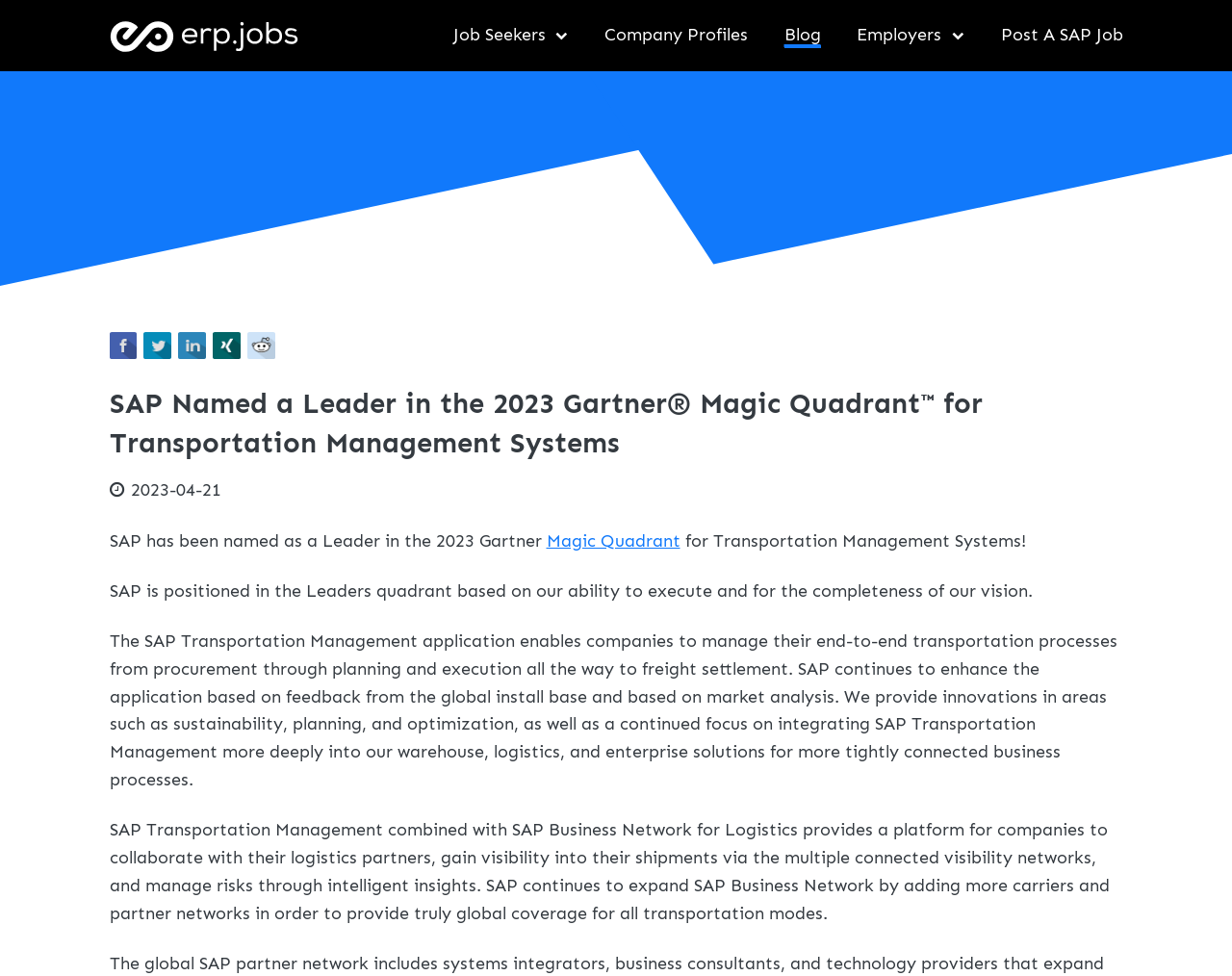What type of systems is SAP a leader in?
Kindly answer the question with as much detail as you can.

According to the webpage, SAP has been named as a Leader in the 2023 Gartner Magic Quadrant for Transportation Management Systems, indicating that SAP is a leader in providing Transportation Management Systems.